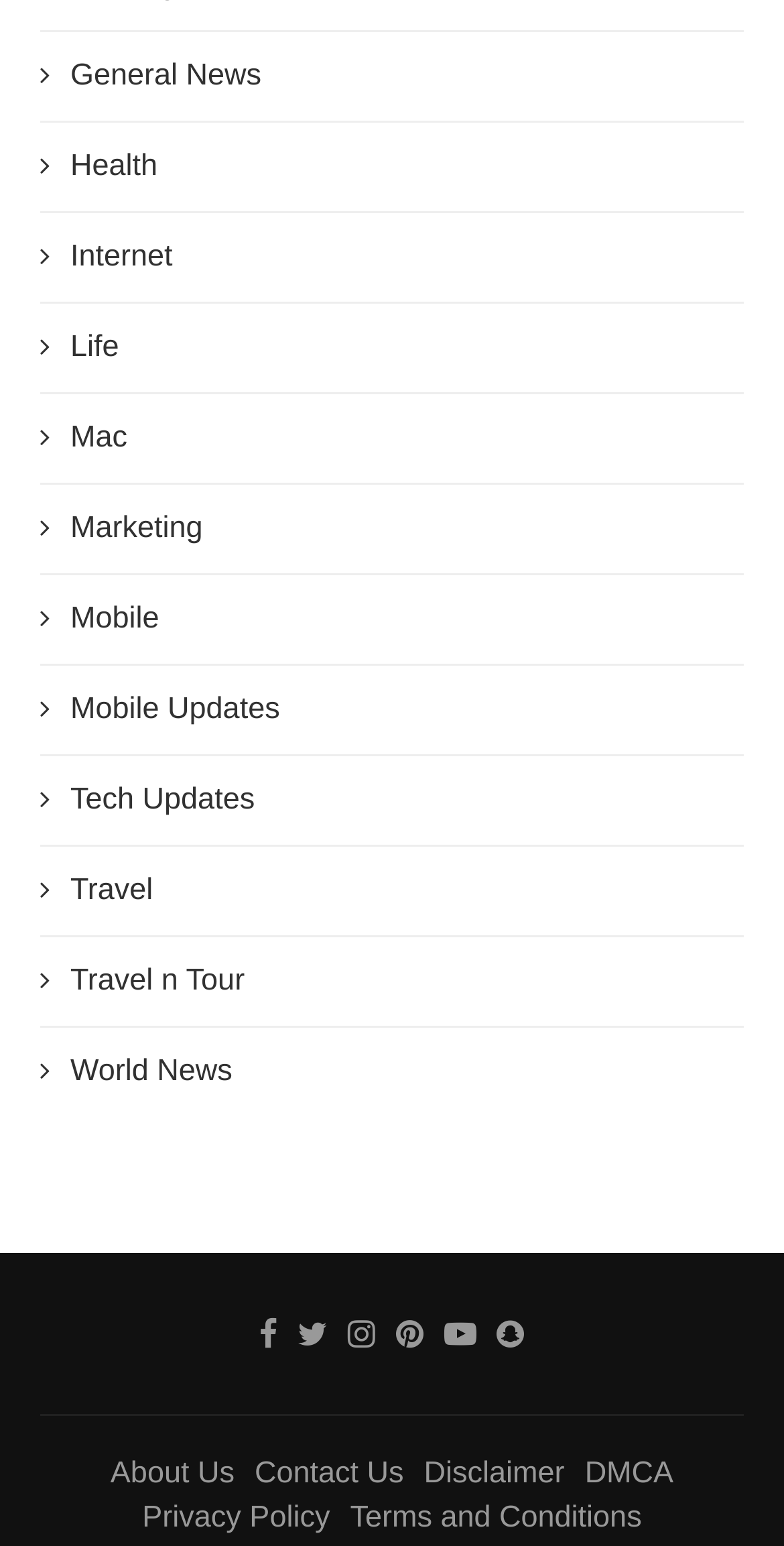Respond with a single word or phrase for the following question: 
What is the last link in the footer section?

Terms and Conditions